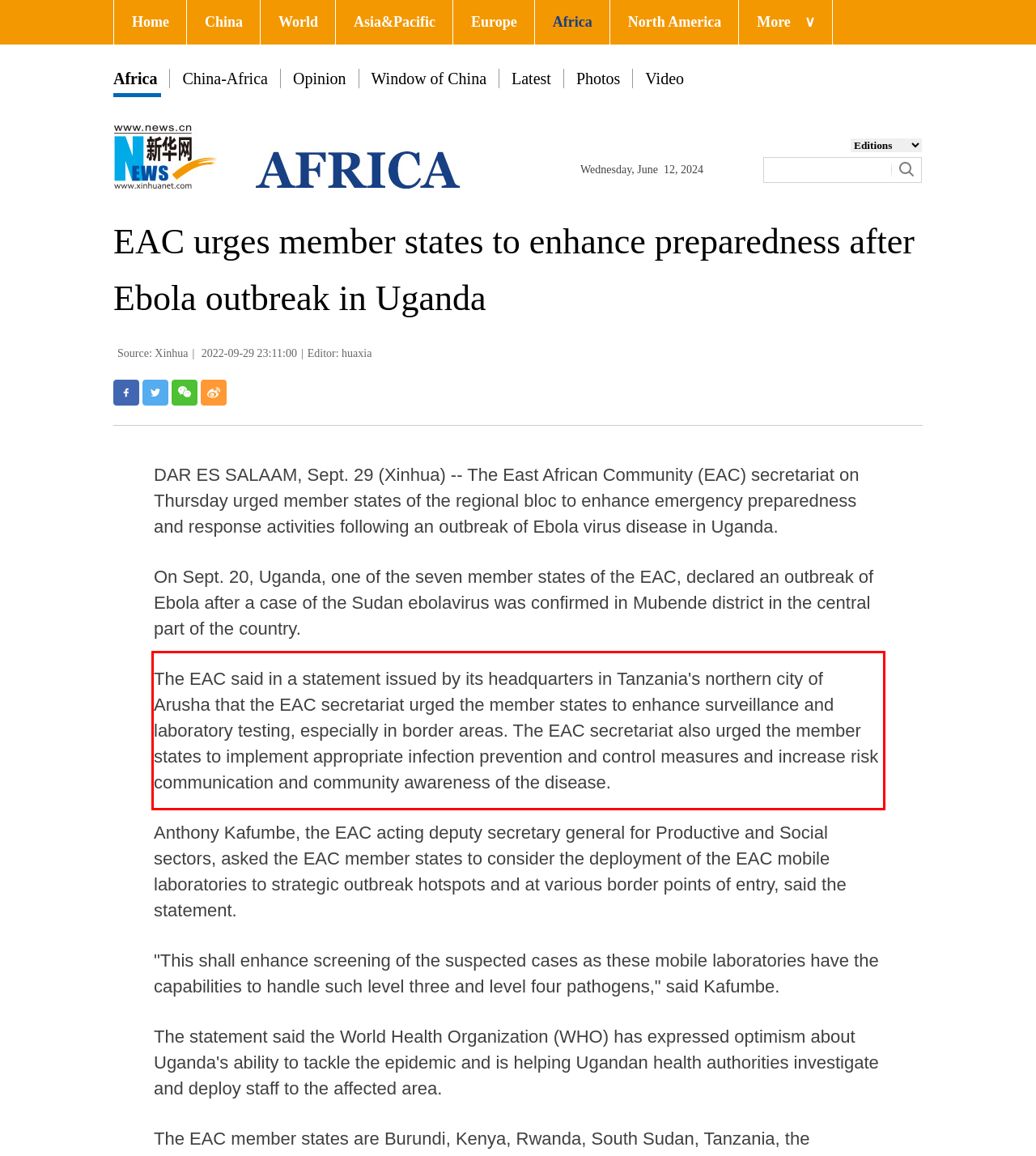Your task is to recognize and extract the text content from the UI element enclosed in the red bounding box on the webpage screenshot.

The EAC said in a statement issued by its headquarters in Tanzania's northern city of Arusha that the EAC secretariat urged the member states to enhance surveillance and laboratory testing, especially in border areas. The EAC secretariat also urged the member states to implement appropriate infection prevention and control measures and increase risk communication and community awareness of the disease.